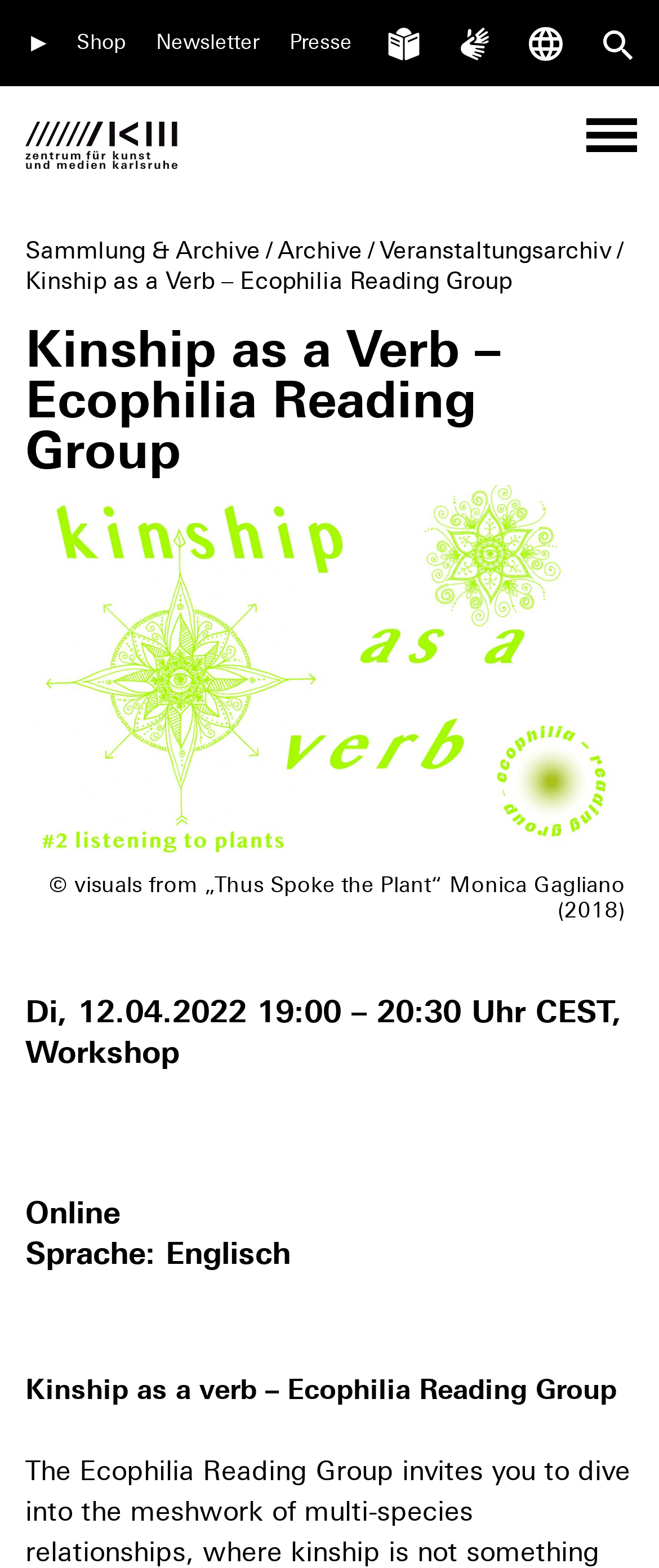Please find the bounding box coordinates of the element that you should click to achieve the following instruction: "Toggle navigation". The coordinates should be presented as four float numbers between 0 and 1: [left, top, right, bottom].

[0.885, 0.073, 0.962, 0.106]